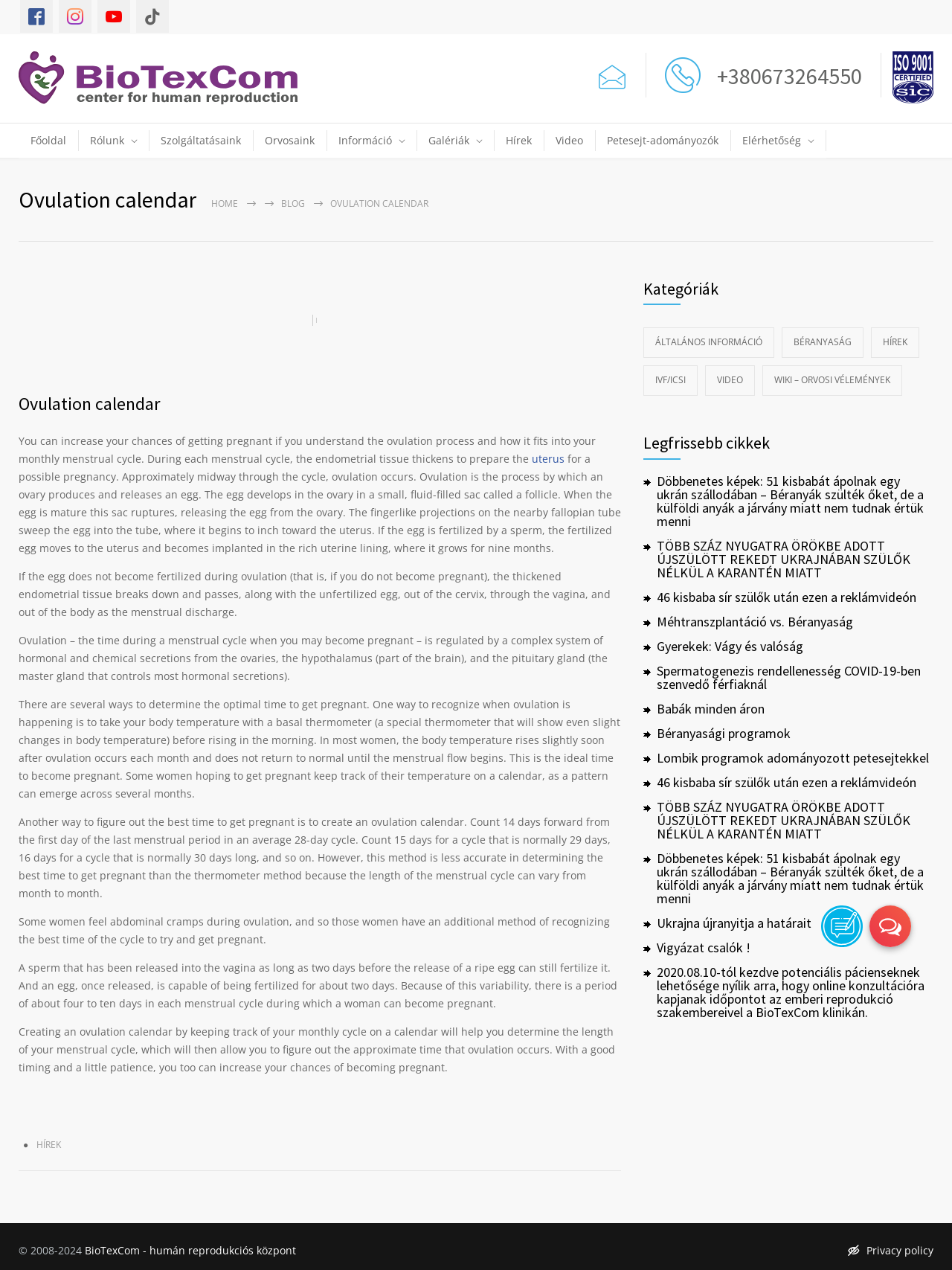Please provide a detailed answer to the question below based on the screenshot: 
What is the name of the clinic mentioned on the webpage?

The webpage mentions BioTexCom as a clinic that provides services related to human reproduction, including online consultations with experts.